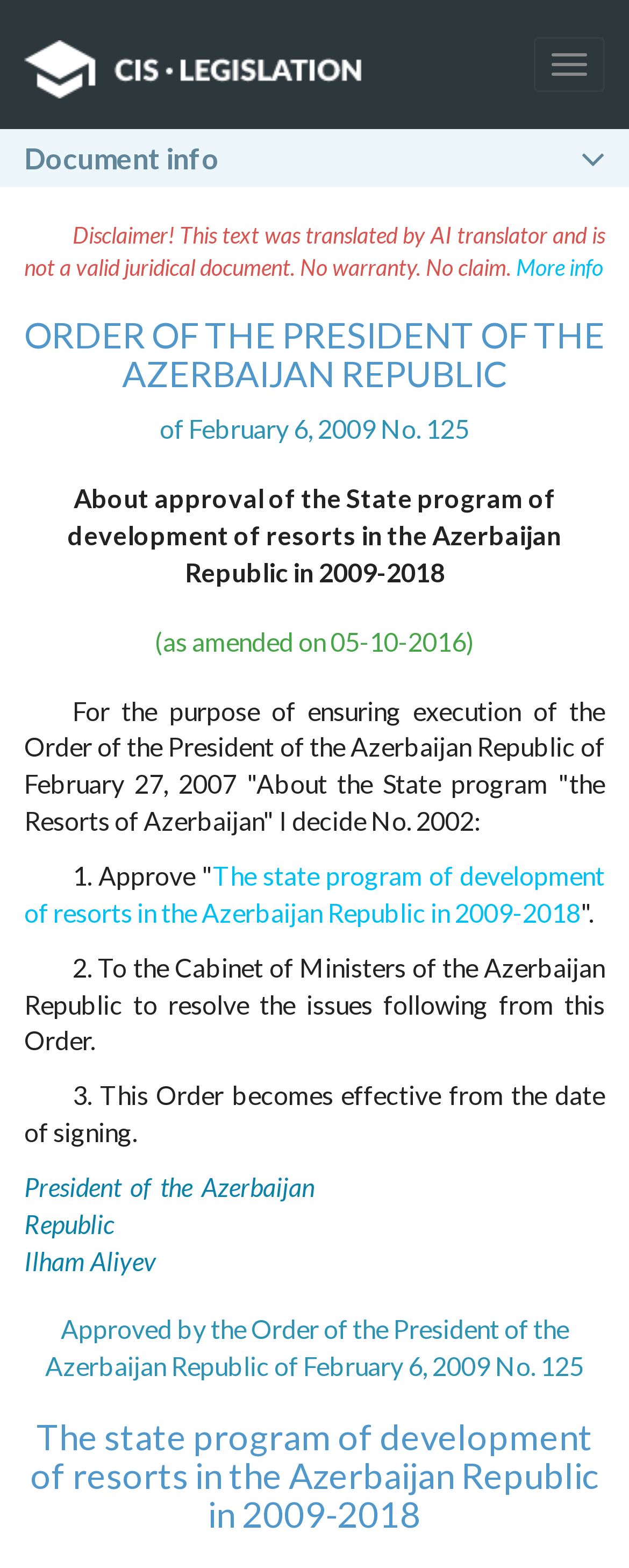What is the name of the State program?
Using the details from the image, give an elaborate explanation to answer the question.

I found the answer by looking at the text 'The state program of development of resorts in the Azerbaijan Republic in 2009-2018' which is a part of the main content of the webpage, indicating the name of the State program.